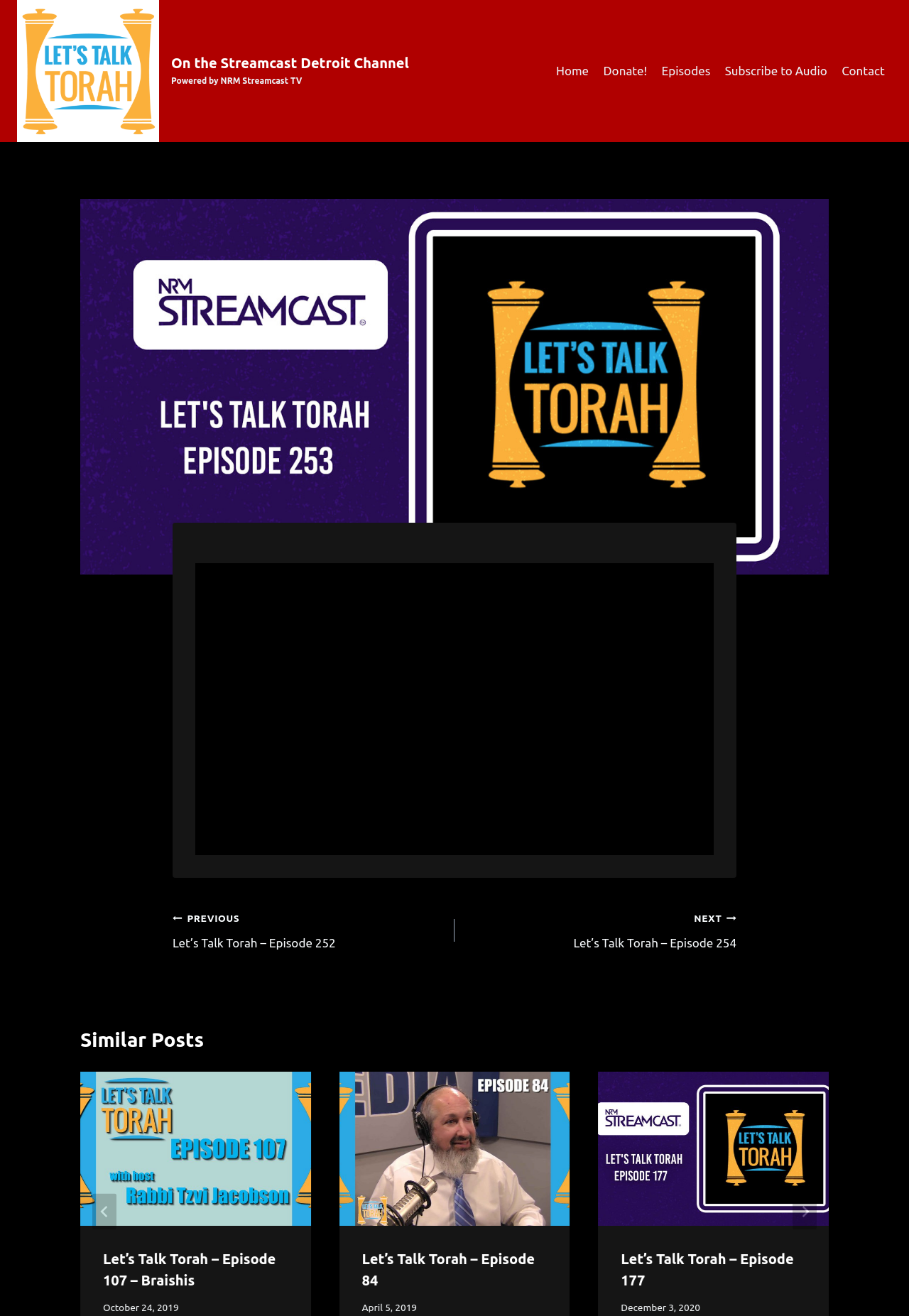Find the UI element described as: "BLOG: Watchman on Alert" and predict its bounding box coordinates. Ensure the coordinates are four float numbers between 0 and 1, [left, top, right, bottom].

None